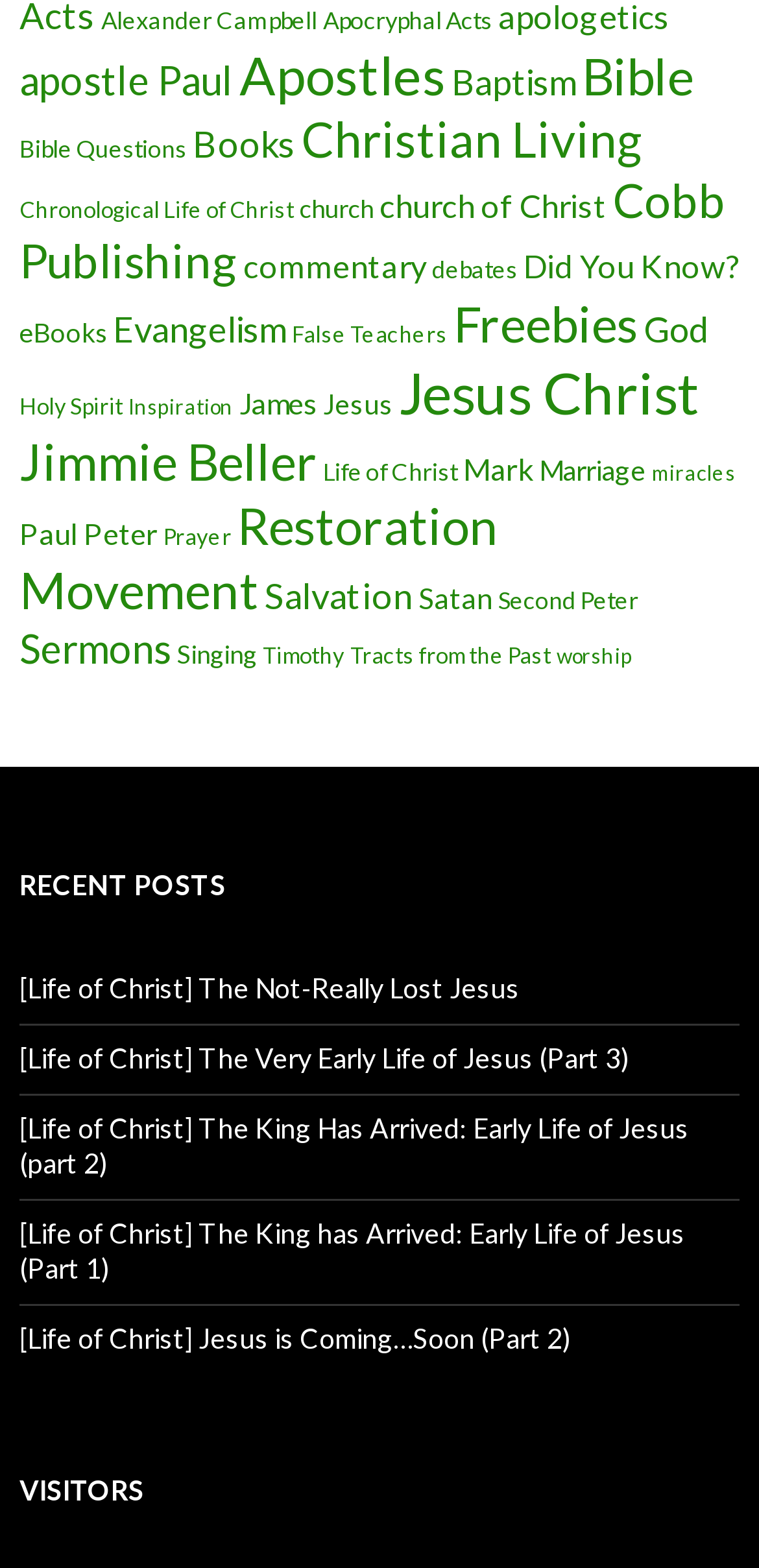How many headings are there on the webpage?
Using the image, respond with a single word or phrase.

2